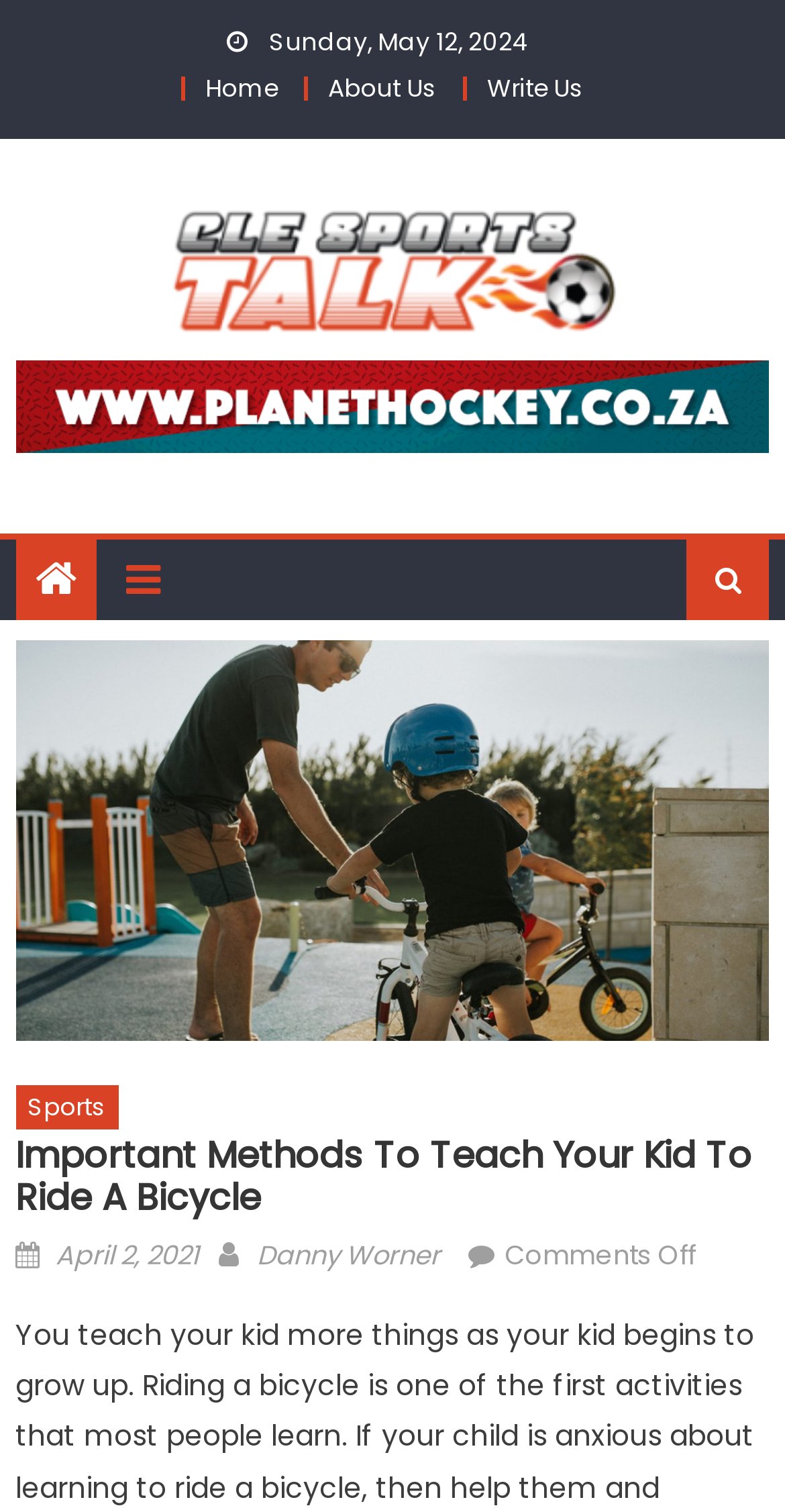How many navigation links are there in the top menu?
Please answer the question with a detailed and comprehensive explanation.

I counted the number of navigation links in the top menu by looking at the links 'Home', 'About Us', and 'Write Us', which are located at the top of the webpage.